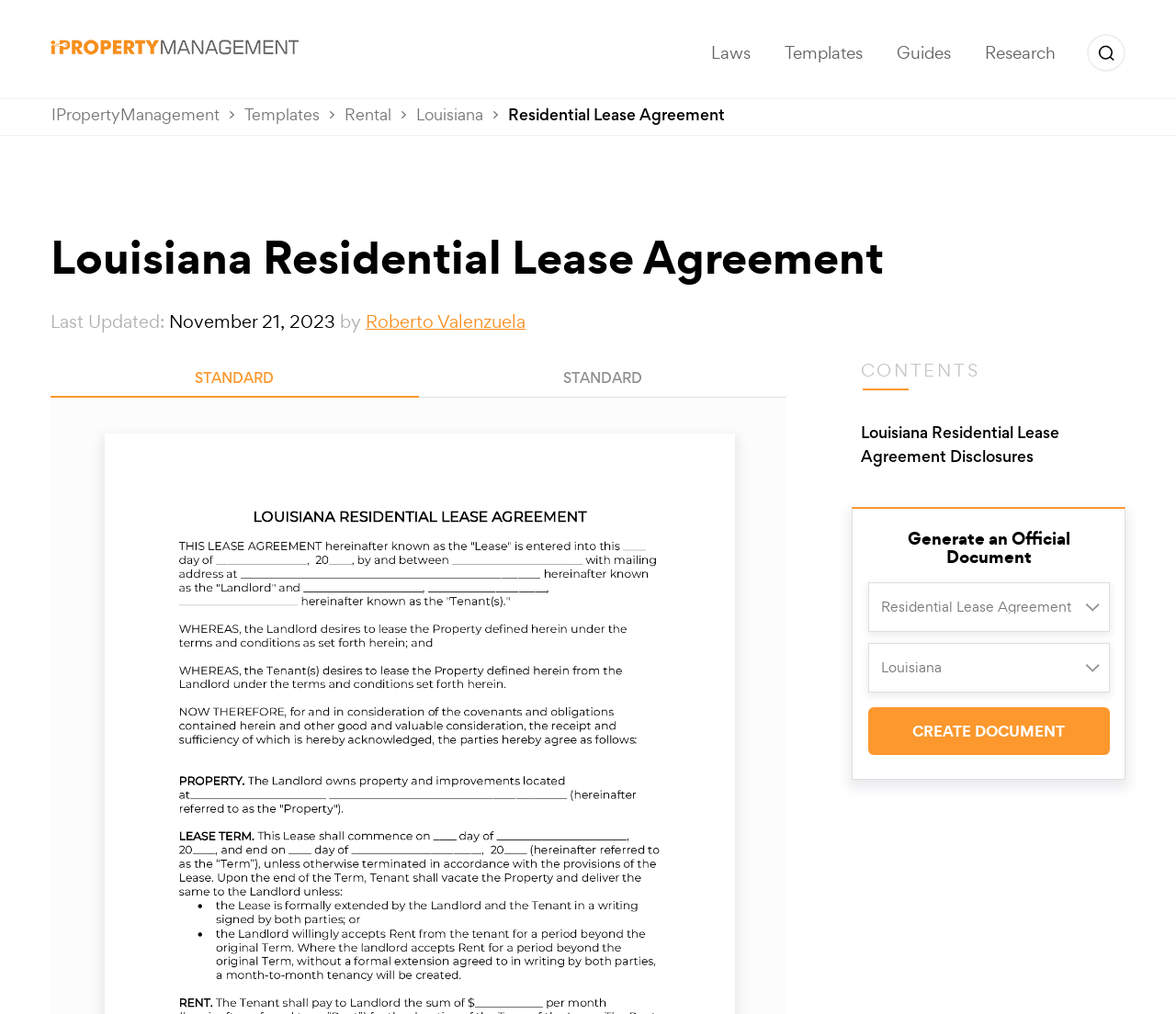Could you please study the image and provide a detailed answer to the question:
What is the purpose of the search bar?

The search bar is likely intended for users to search for specific templates, such as rental agreements or other legal documents, within the website's database.